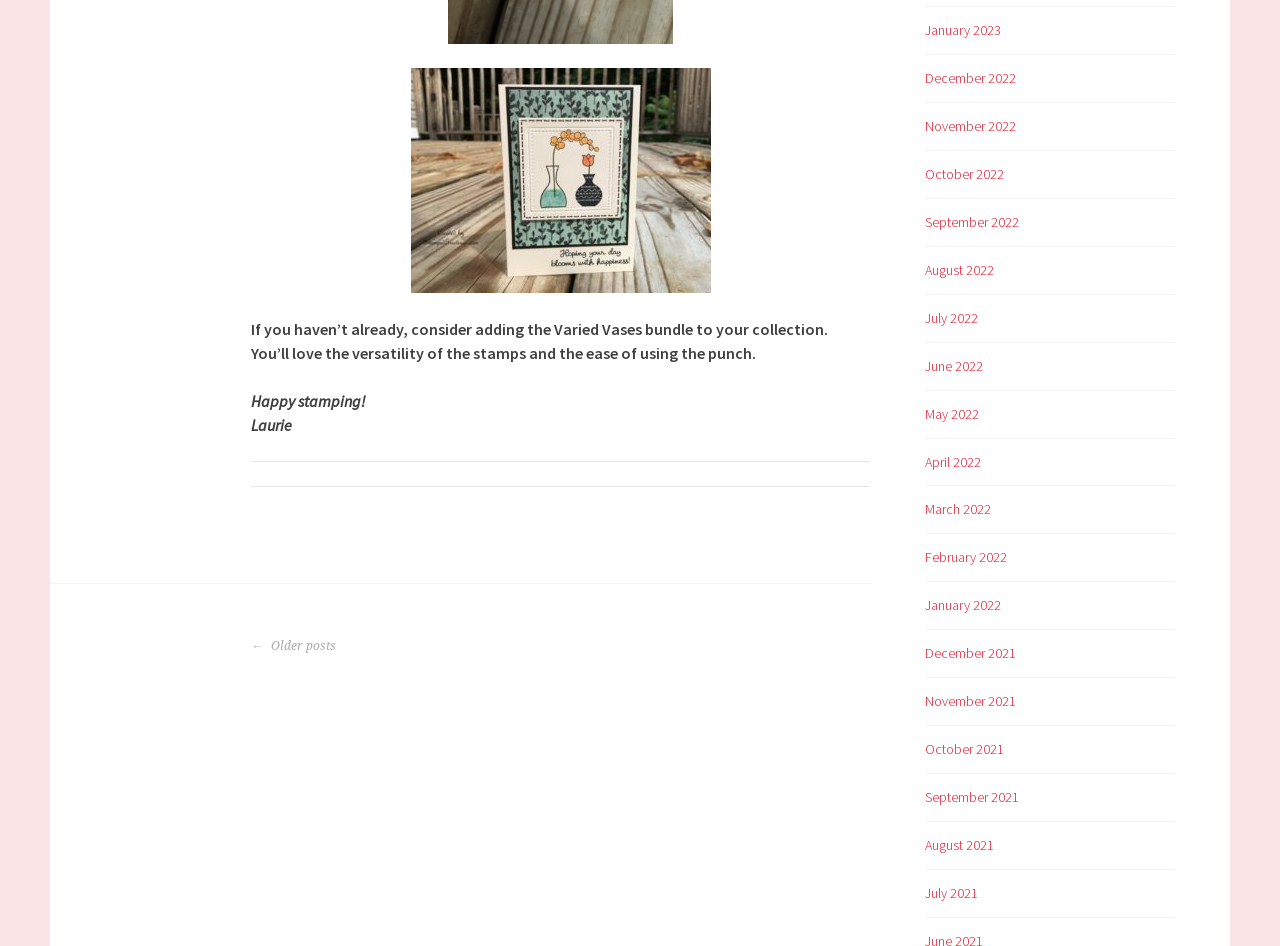Identify the coordinates of the bounding box for the element that must be clicked to accomplish the instruction: "Click the '← Older posts' link".

[0.196, 0.67, 0.262, 0.696]